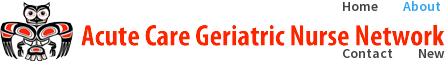Please analyze the image and provide a thorough answer to the question:
What is the owl graphic symbolizing?

The owl graphic accompanying the logo of the Acute Care Geriatric Nurse Network symbolizes wisdom and observation, which reflects the network's focus on enhancing nursing care for acutely ill older adults.